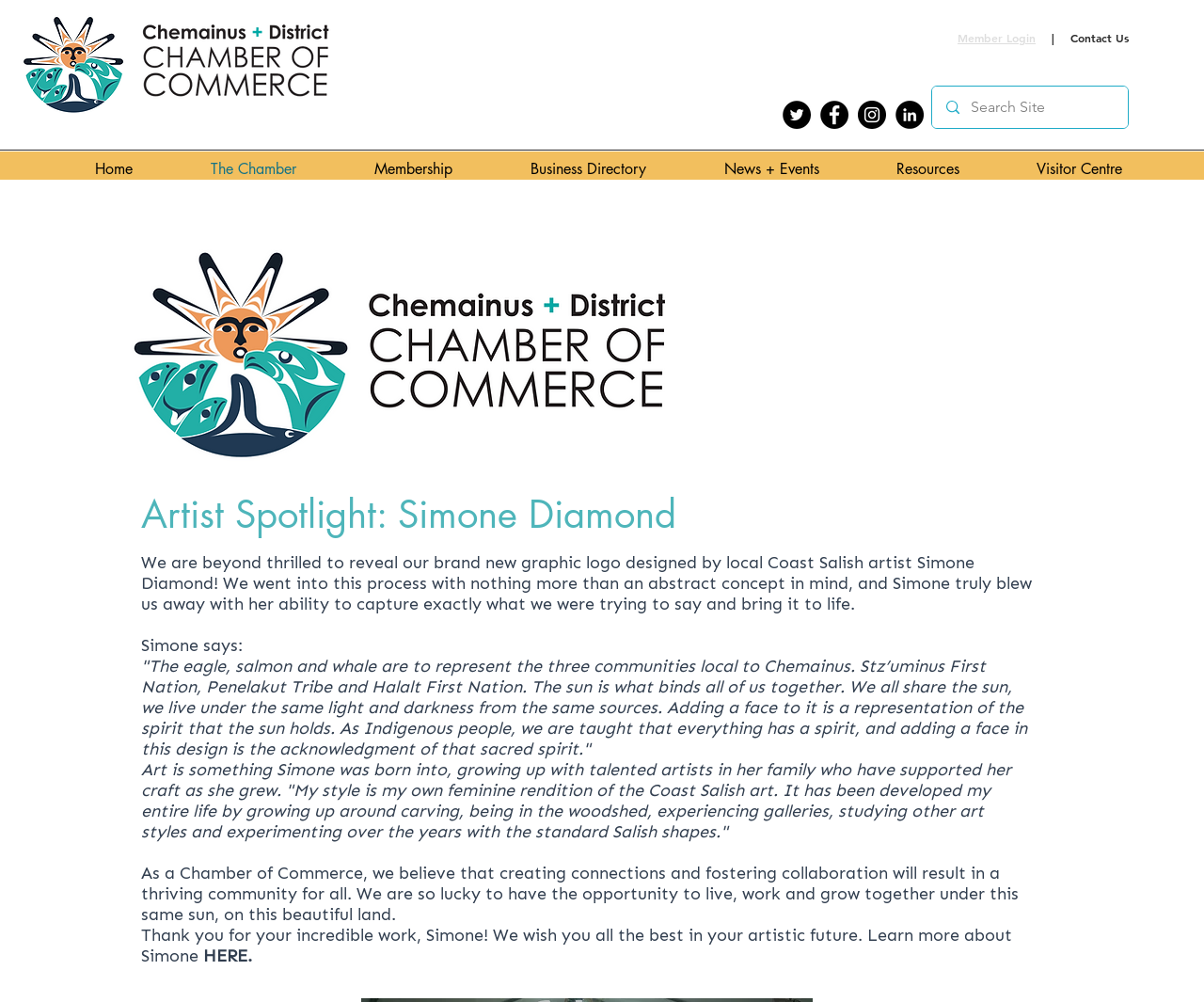What is the name of the tribe that Simone Diamond is from?
From the details in the image, provide a complete and detailed answer to the question.

The answer can be found in the text 'The eagle, salmon and whale are to represent the three communities local to Chemainus. Stz’uminus First Nation, Penelakut Tribe and Halalt First Nation.' which indicates that Simone Diamond is from the Stz’uminus First Nation.